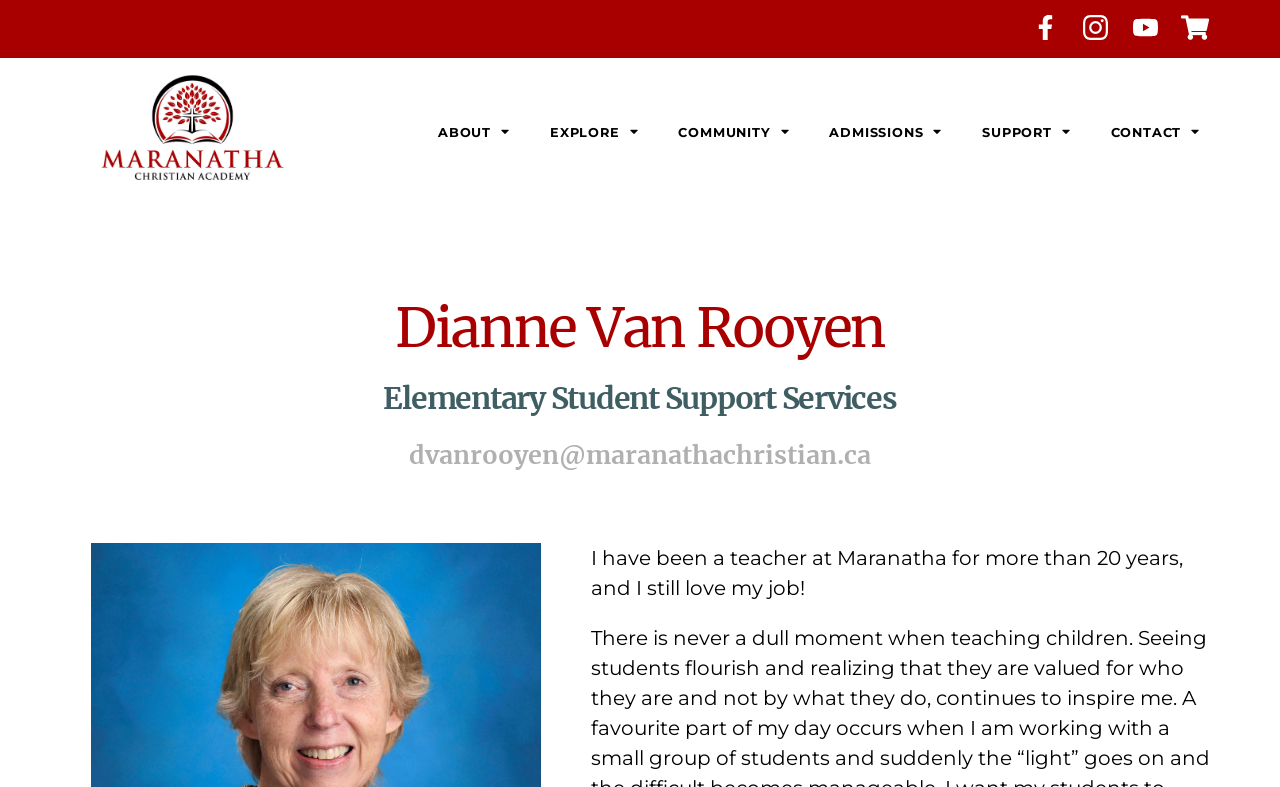What is the name of the teacher?
Please provide a single word or phrase in response based on the screenshot.

Dianne Van Rooyen